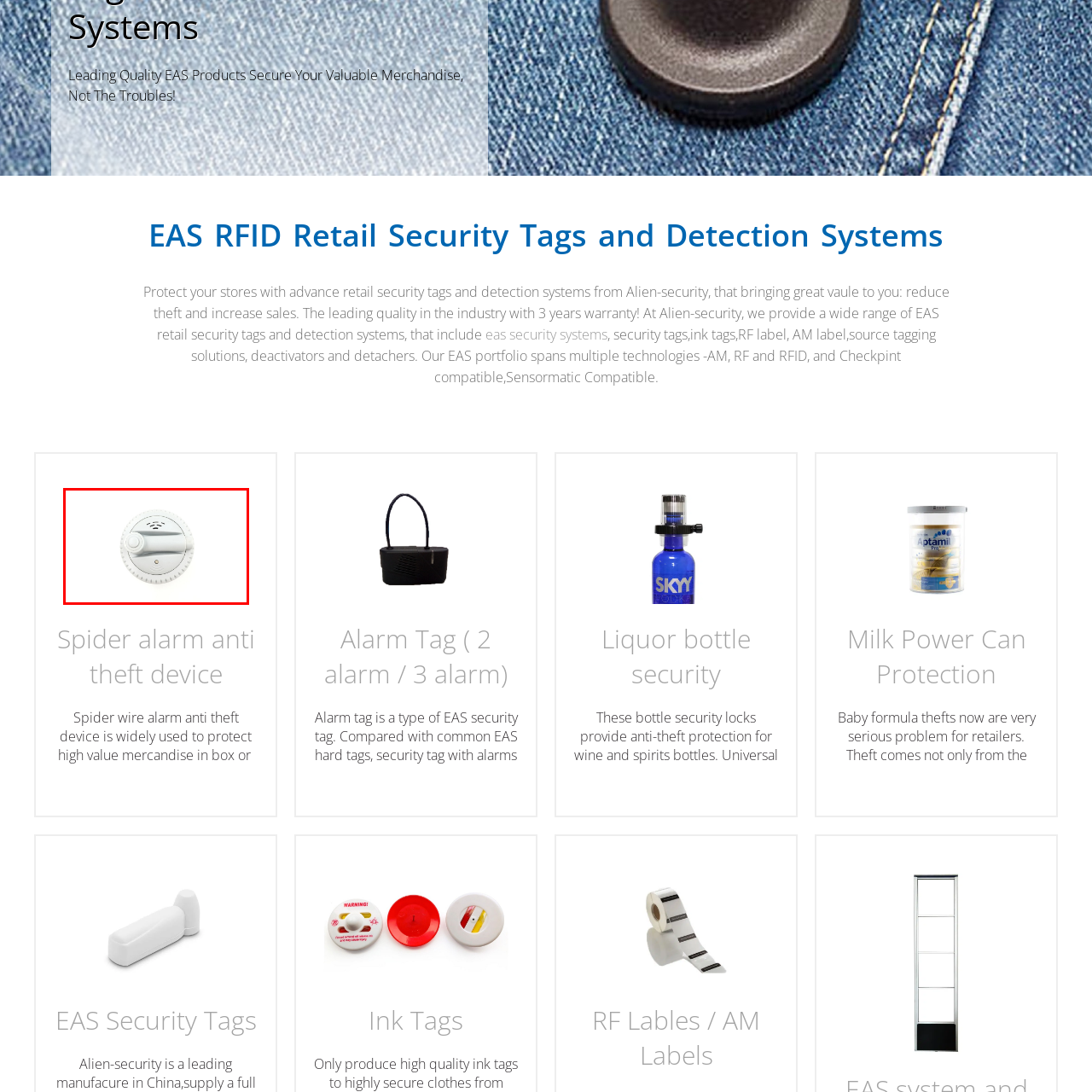Take a close look at the image marked with a red boundary and thoroughly answer the ensuing question using the information observed in the image:
What type of systems does the Spider Alarm work with?

According to the caption, the Spider Alarm's technology is tailored to work seamlessly with existing Electronic Article Surveillance (EAS) systems, which are commonly used in retail settings to prevent shoplifting and inventory loss.